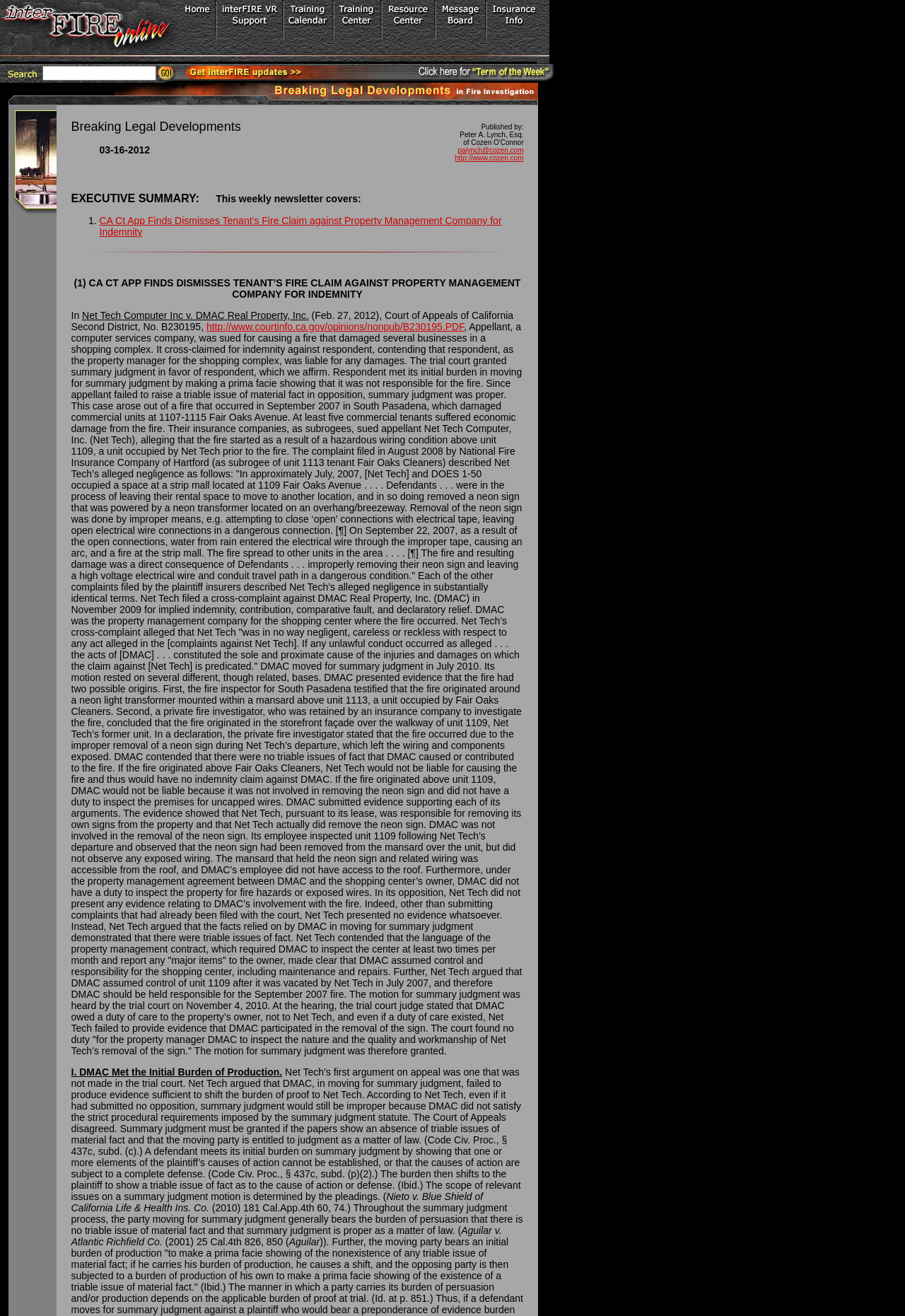What is the purpose of the search bar?
Please provide a single word or phrase as your answer based on the image.

Search Fire and Arson investigation Resources